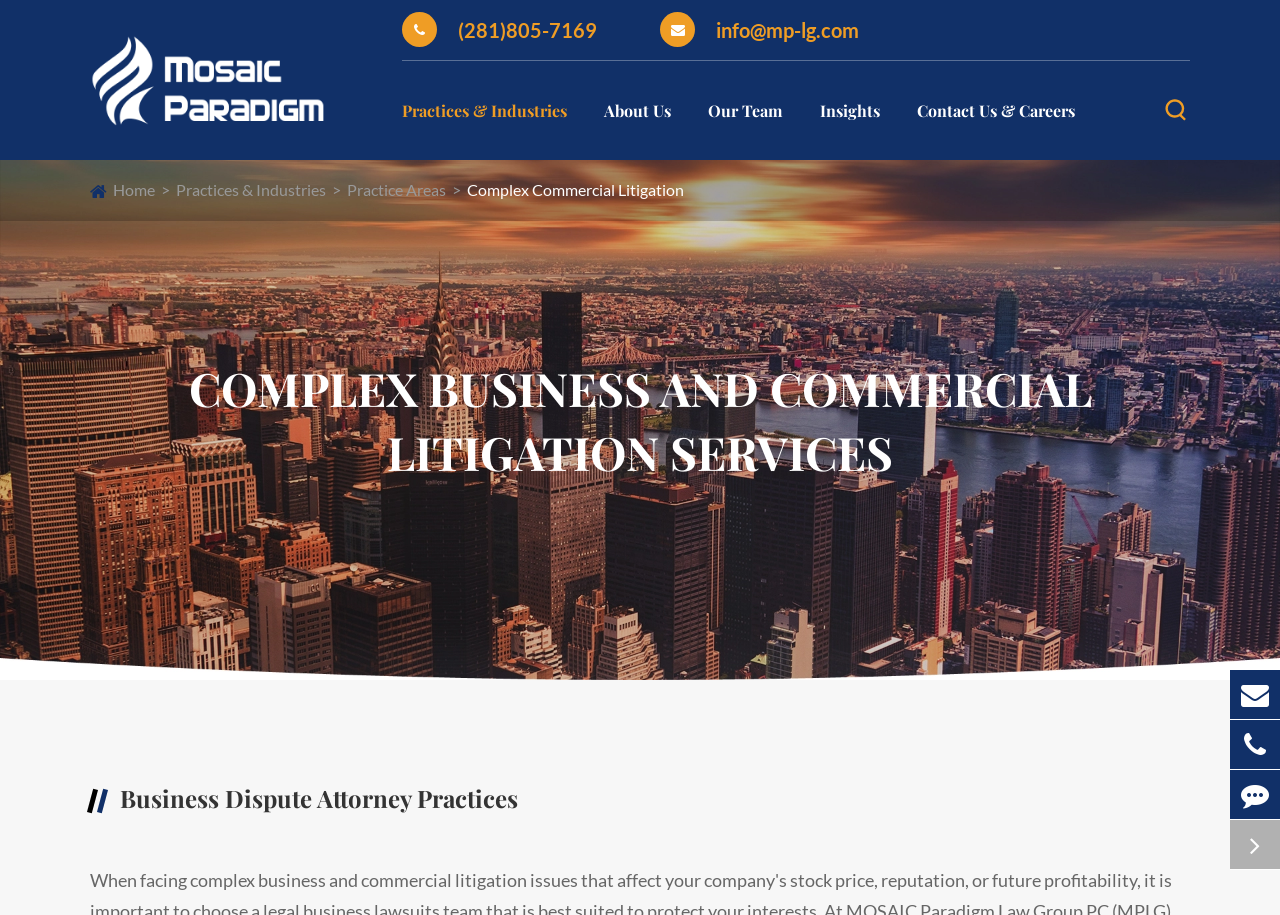Find the bounding box coordinates of the area to click in order to follow the instruction: "Call the phone number".

[0.314, 0.011, 0.466, 0.055]